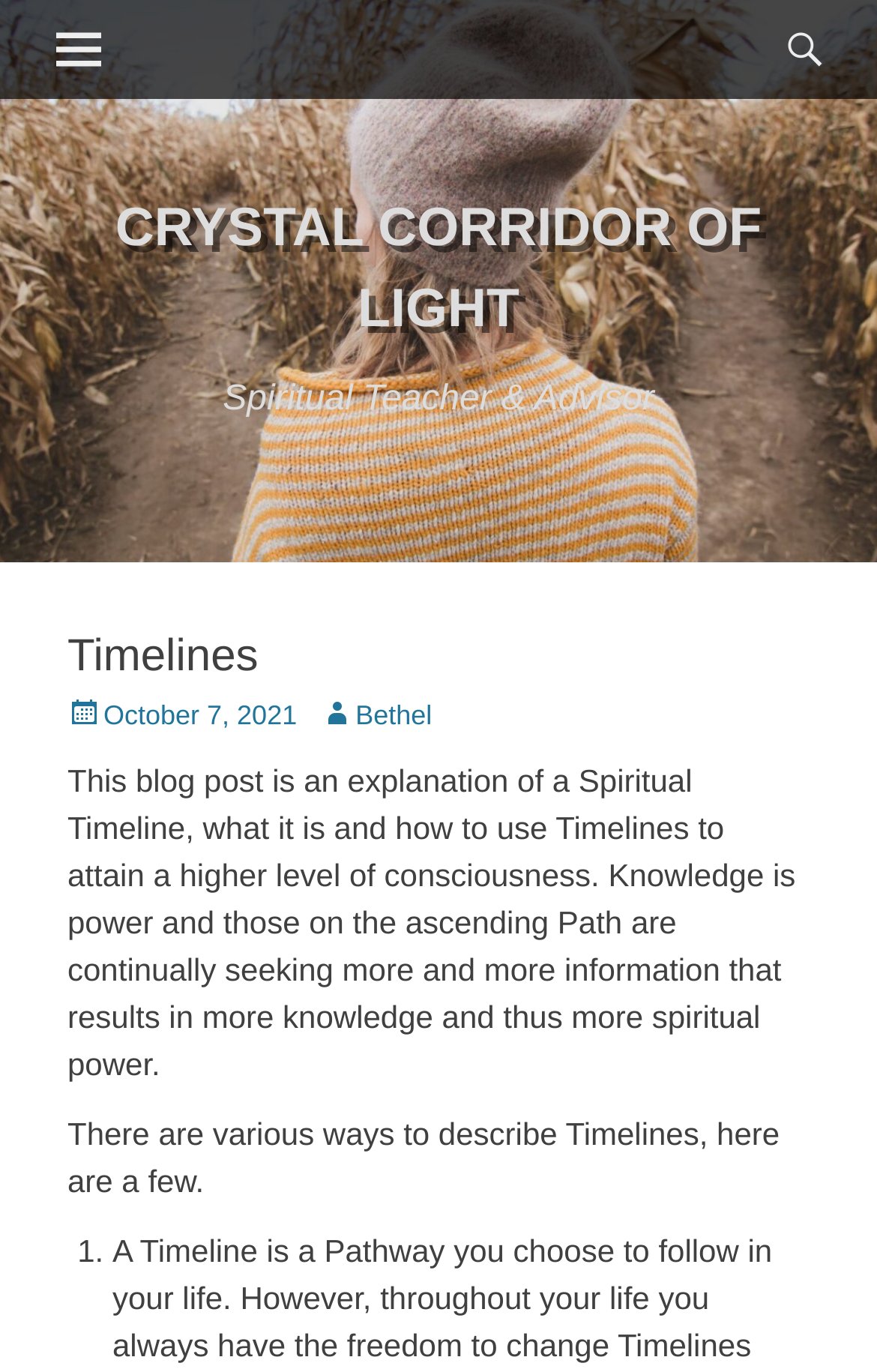Can you find the bounding box coordinates for the UI element given this description: "Crystal Corridor of Light"? Provide the coordinates as four float numbers between 0 and 1: [left, top, right, bottom].

[0.131, 0.144, 0.869, 0.248]